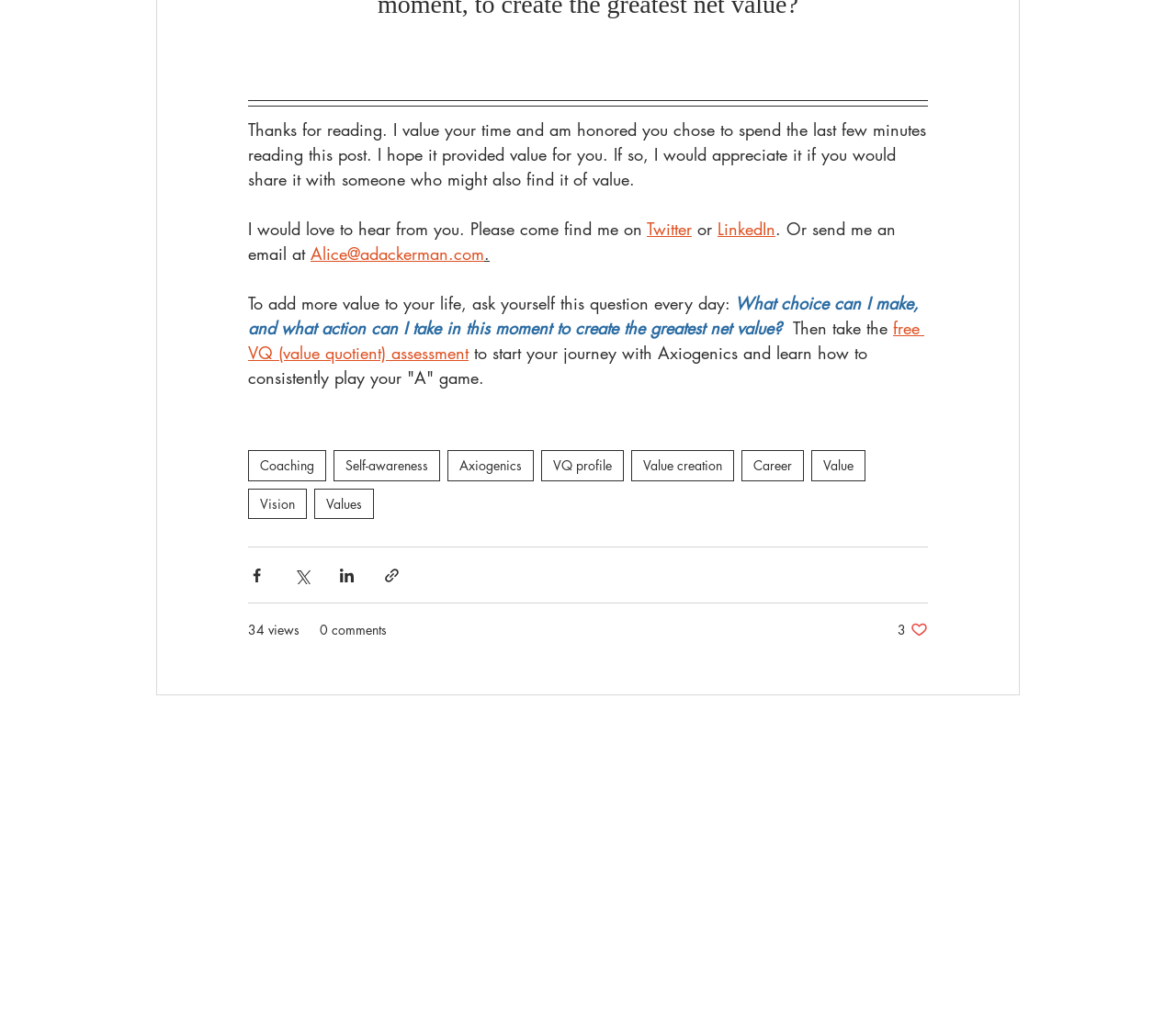How many views does this post have?
Refer to the image and provide a one-word or short phrase answer.

34 views